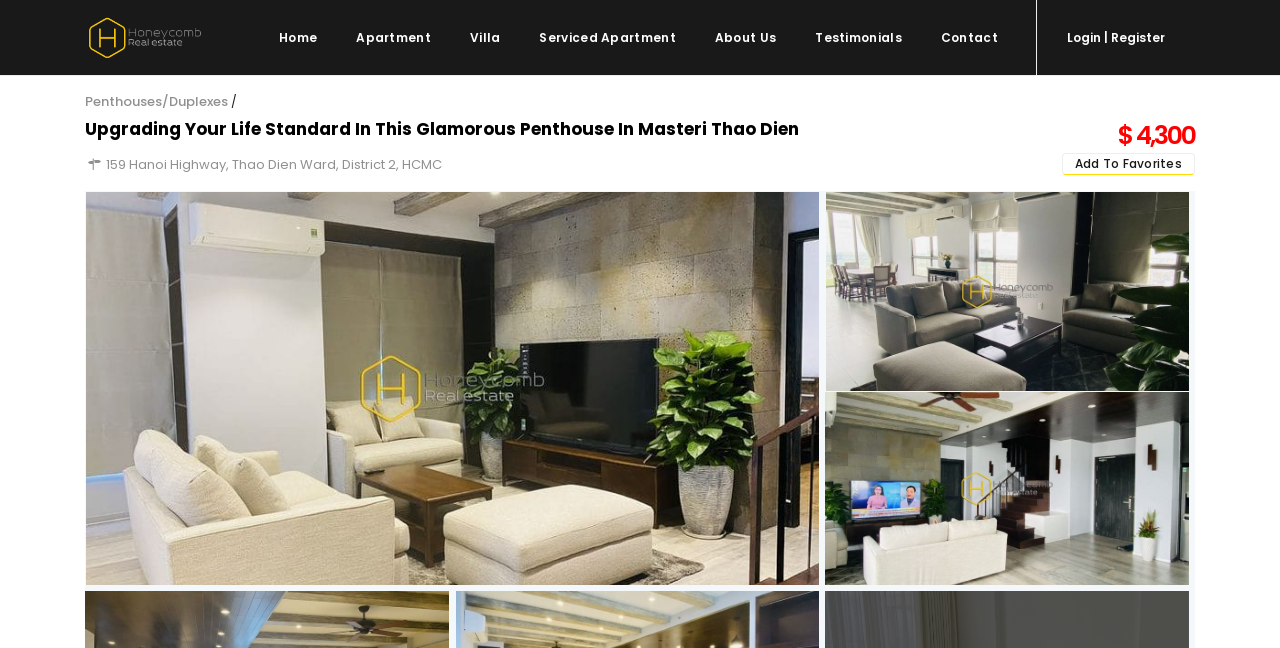Give a detailed account of the webpage's layout and content.

The webpage appears to be a real estate listing for a luxurious penthouse apartment in Masteri Thao Dien, HCMC. At the top left corner, there is a logo image. Next to it, on the top right corner, there are login and register options. 

Below the logo, there is a navigation menu with seven links: Home, Apartment, Villa, Serviced Apartment, About Us, Testimonials, and Contact, which are evenly spaced and aligned horizontally across the top of the page.

On the left side, there is a secondary navigation menu with a link to Penthouses/Duplexes, followed by a slash symbol. 

The main content of the page is headed by a title, "Upgrading Your Life Standard In This Glamorous Penthouse In Masteri Thao Dien", which spans across the top half of the page. Below the title, there is a price tag of $4,300 on the right side. 

Underneath the title, there is an address, "159 Hanoi Highway, Thao Dien Ward, District 2, HCMC", which is positioned on the left side. On the right side, there is an "Add To Favorites" button.